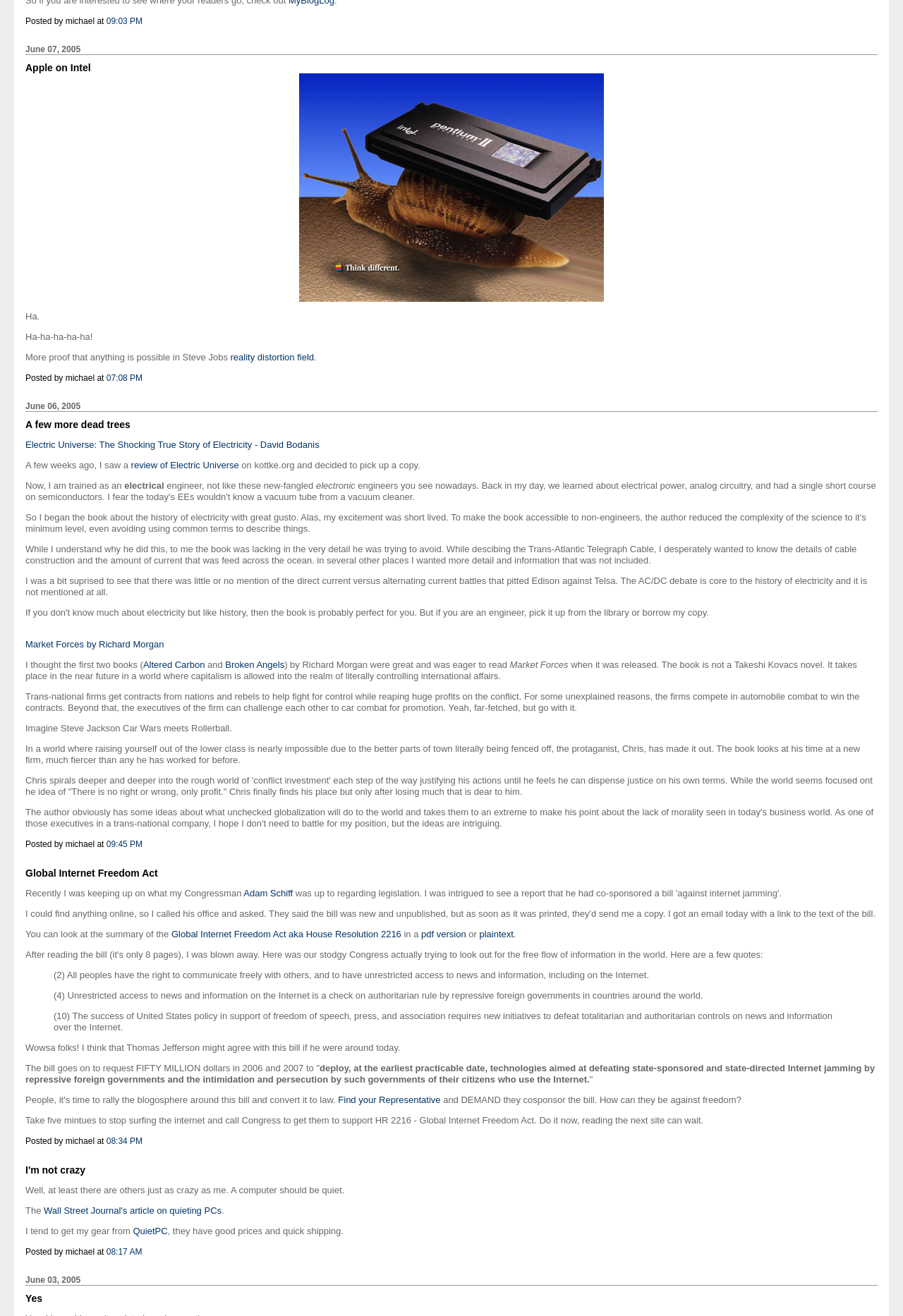Please locate the bounding box coordinates for the element that should be clicked to achieve the following instruction: "Click the link '09:03 PM'". Ensure the coordinates are given as four float numbers between 0 and 1, i.e., [left, top, right, bottom].

[0.118, 0.012, 0.158, 0.02]